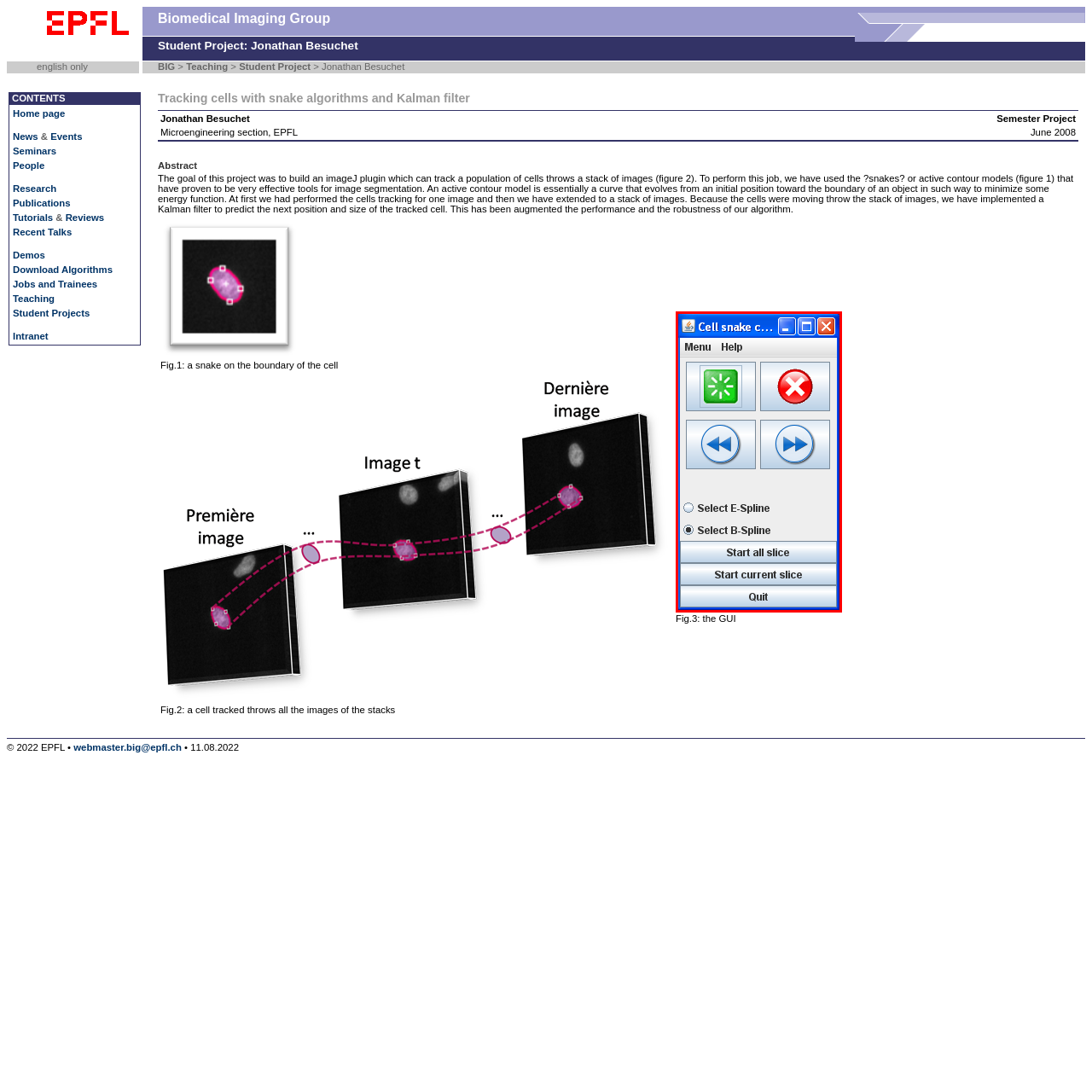How many spline selection options are available? View the image inside the red bounding box and respond with a concise one-word or short-phrase answer.

Two